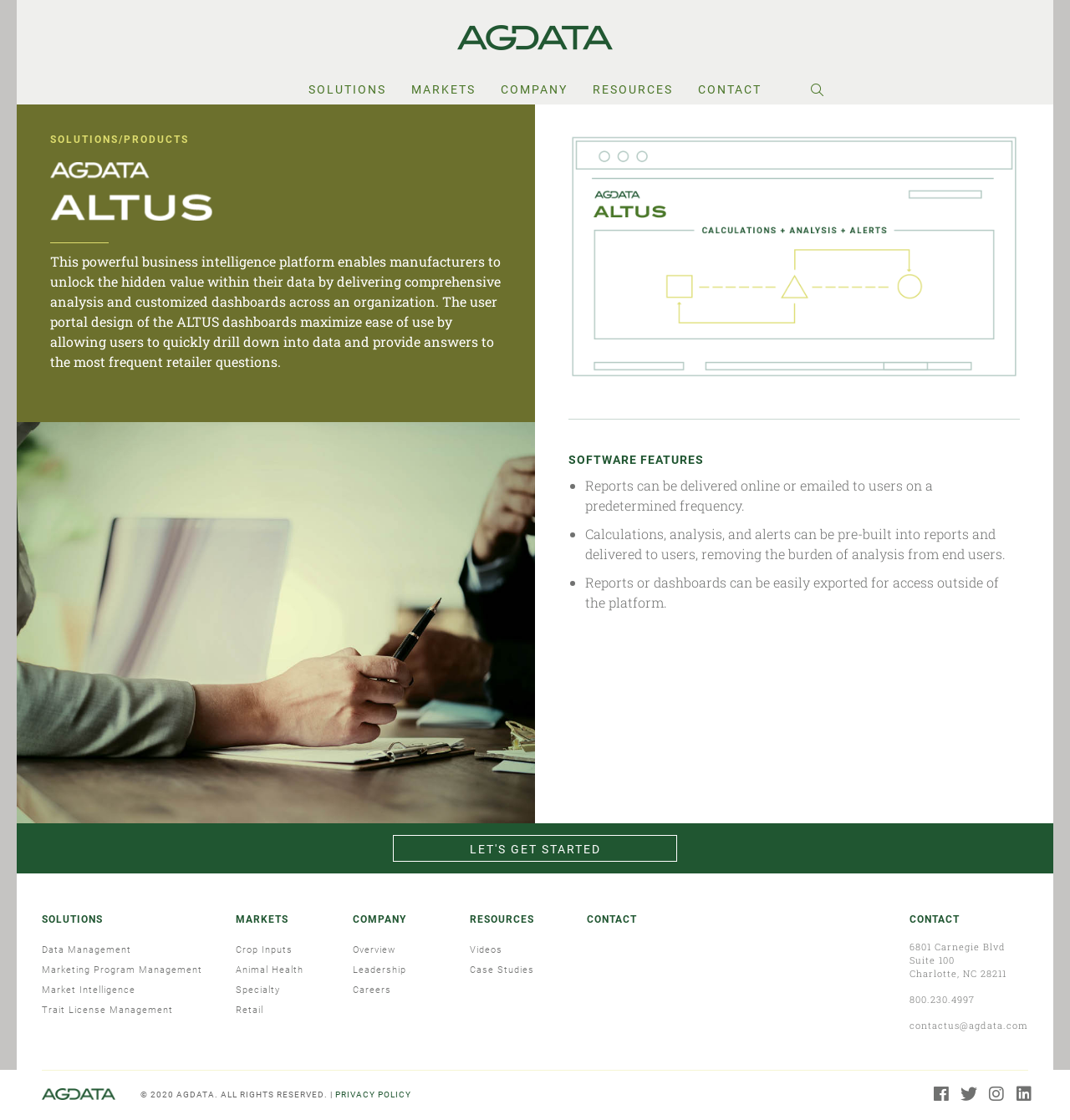Identify the bounding box coordinates for the region to click in order to carry out this instruction: "Contact us". Provide the coordinates using four float numbers between 0 and 1, formatted as [left, top, right, bottom].

[0.548, 0.803, 0.627, 0.84]